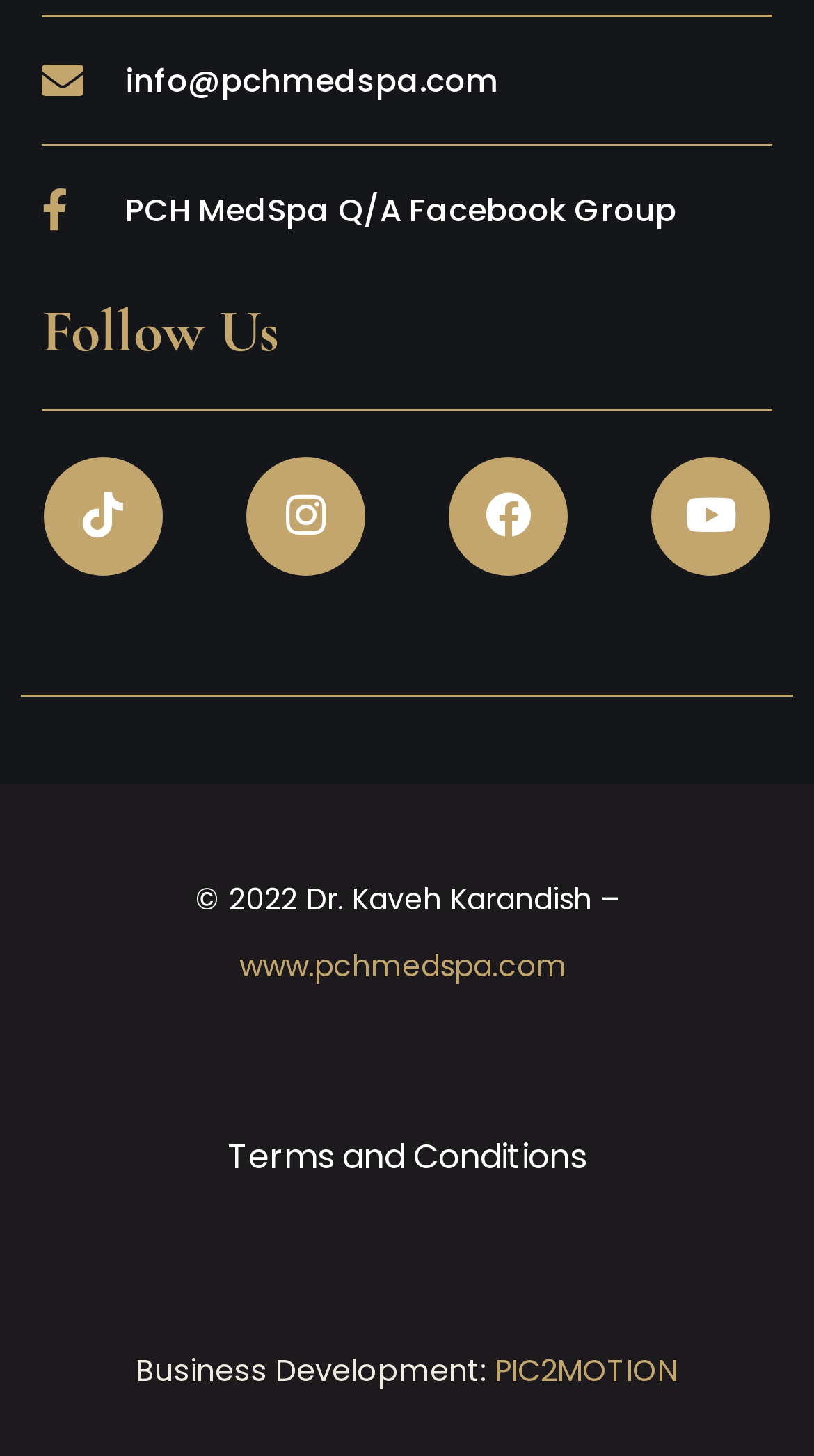From the webpage screenshot, identify the region described by Terms and Conditions. Provide the bounding box coordinates as (top-left x, top-left y, bottom-right x, bottom-right y), with each value being a floating point number between 0 and 1.

[0.279, 0.778, 0.721, 0.811]